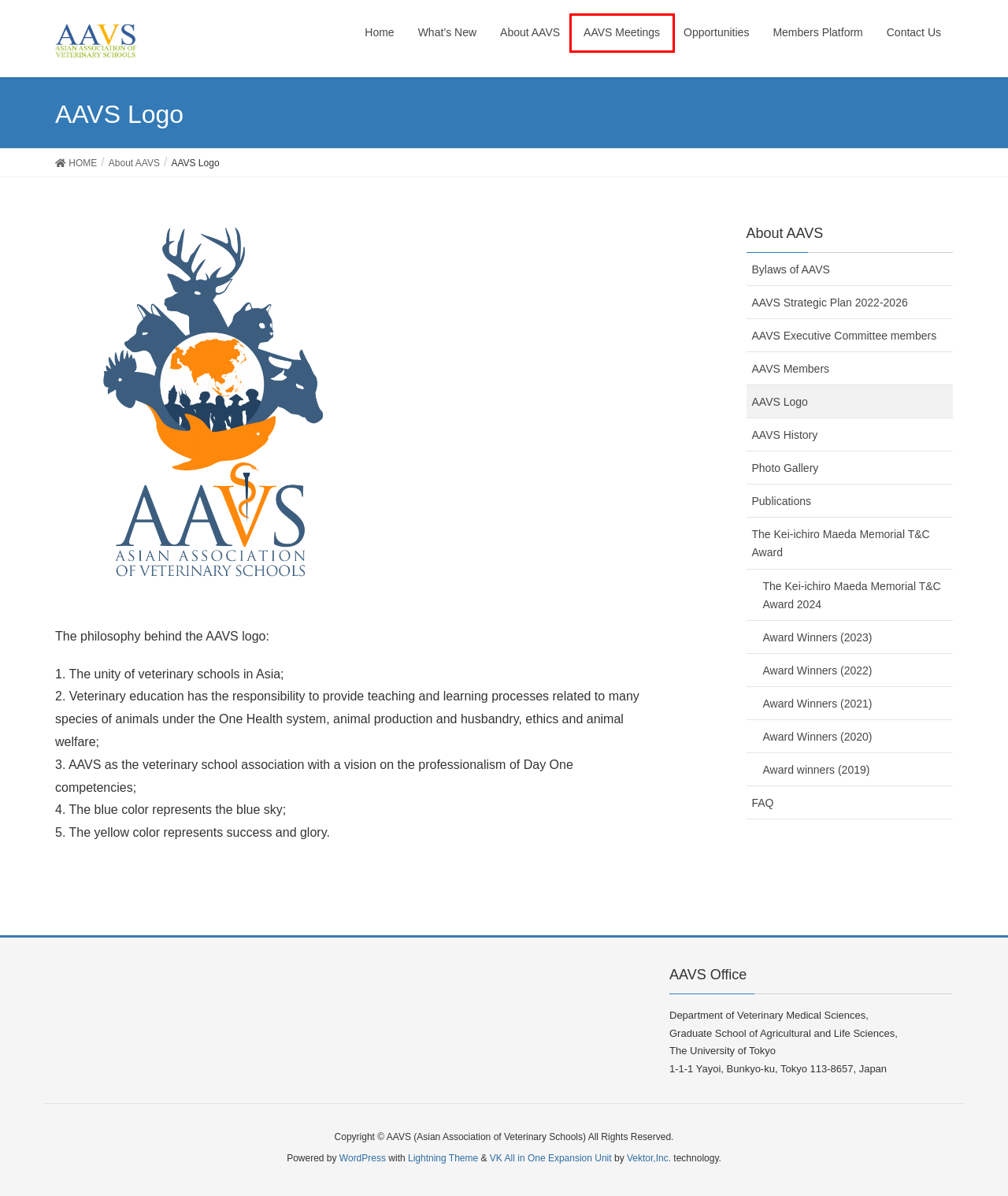You have a screenshot of a webpage, and a red bounding box highlights an element. Select the webpage description that best fits the new page after clicking the element within the bounding box. Options are:
A. AAVS Strategic Plan 2022-2026 | AAVS (Asian Association of Veterinary Schools)
B. Award Winners (2020) | AAVS (Asian Association of Veterinary Schools)
C. Lightning | 無料で使えるWordPress公式ディレクトリ登録テーマ「Lightning」ビジネスサイトもブログも簡単に作れます
D. Blog Tool, Publishing Platform, and CMS – WordPress.org
E. AAVS History | AAVS (Asian Association of Veterinary Schools)
F. VK All in One Expansion unit | WordPress Plugin
G. AAVS Meetings | AAVS (Asian Association of Veterinary Schools)
H. FAQ | AAVS (Asian Association of Veterinary Schools)

G